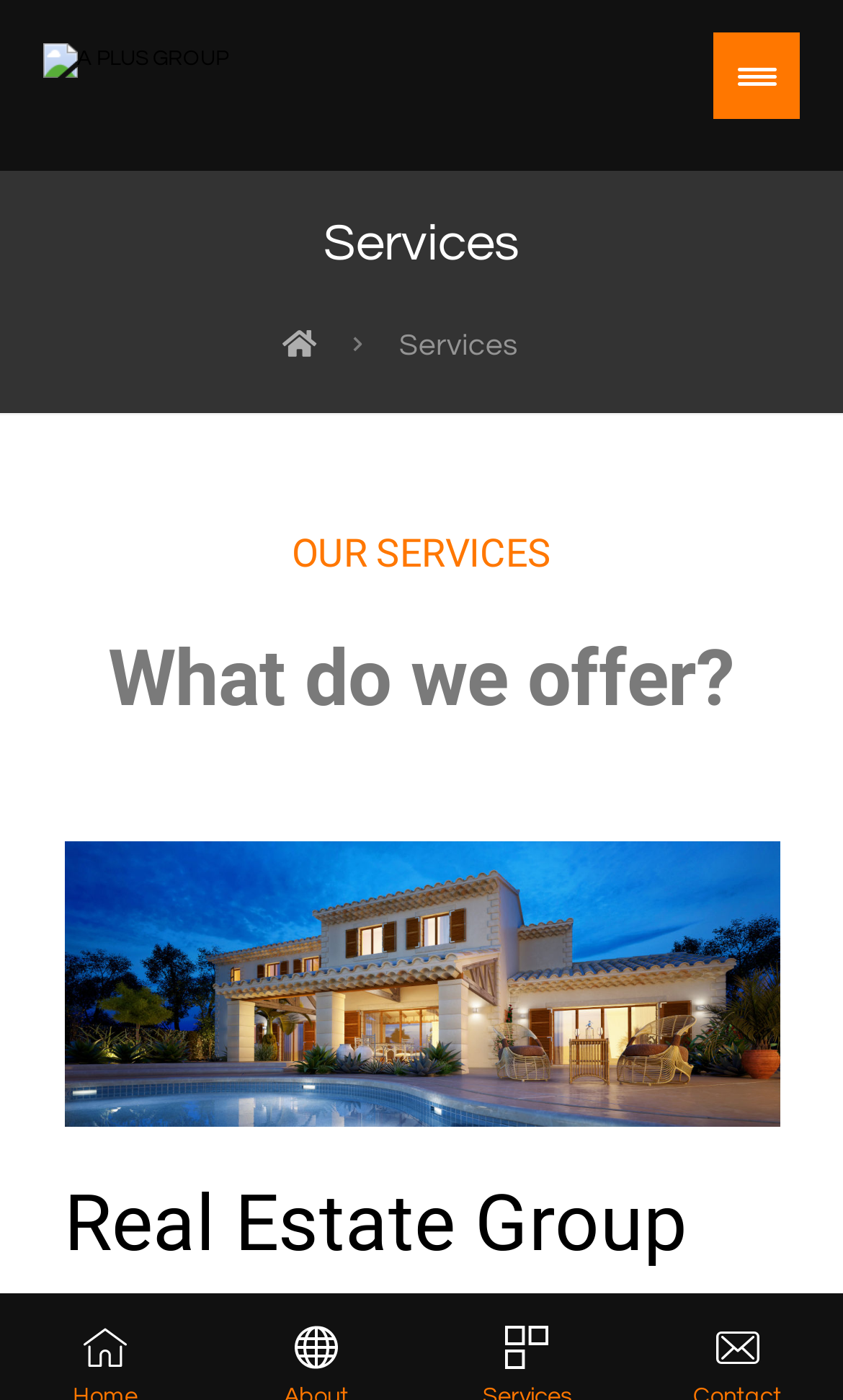Identify the bounding box coordinates for the UI element mentioned here: "title="Home page"". Provide the coordinates as four float values between 0 and 1, i.e., [left, top, right, bottom].

[0.335, 0.236, 0.376, 0.258]